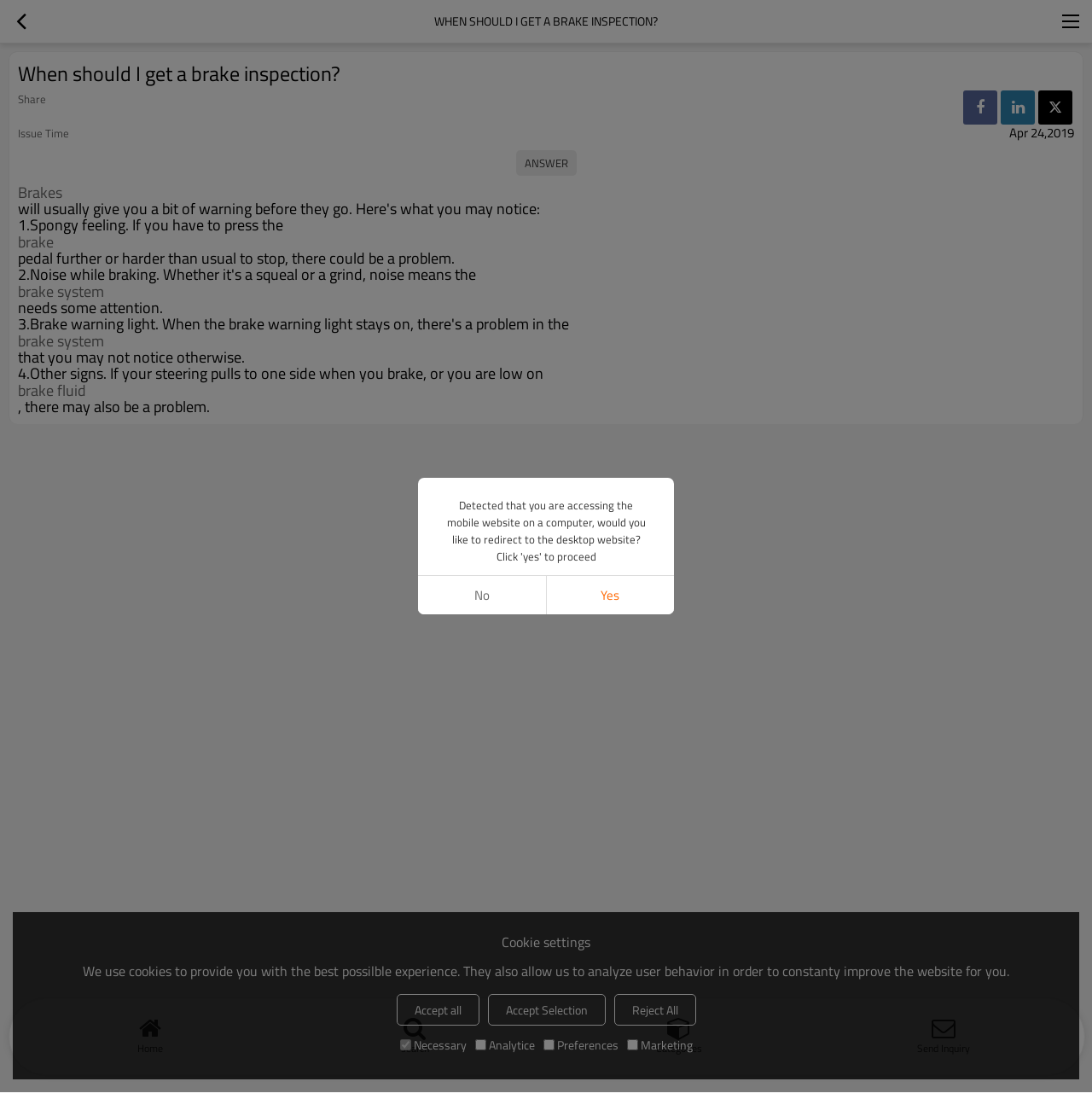Please identify the bounding box coordinates of the element's region that should be clicked to execute the following instruction: "Click the home button". The bounding box coordinates must be four float numbers between 0 and 1, i.e., [left, top, right, bottom].

[0.016, 0.922, 0.259, 0.967]